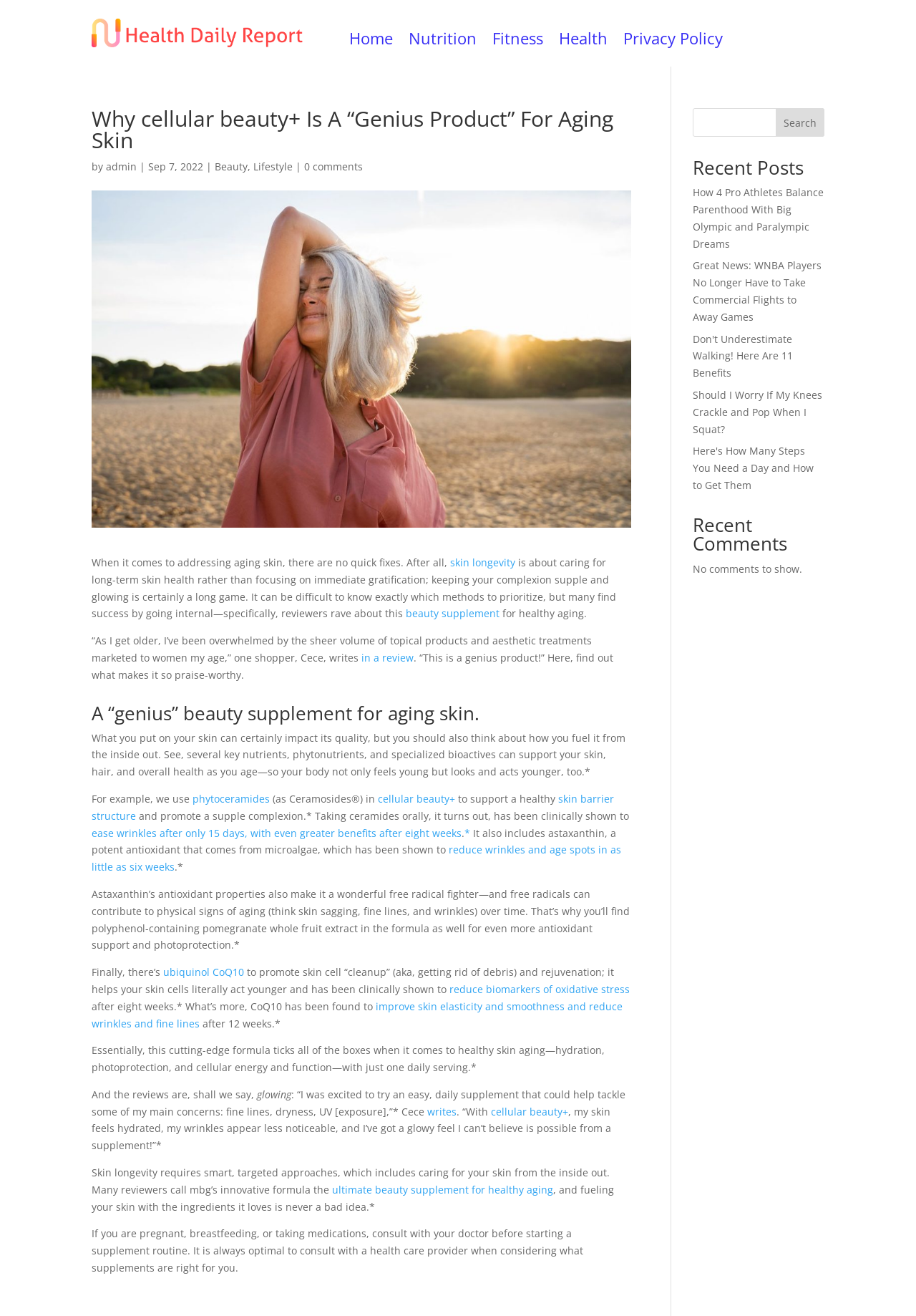Find the bounding box coordinates of the element's region that should be clicked in order to follow the given instruction: "Read the 'Why cellular beauty+ Is A “Genius Product” For Aging Skin' article". The coordinates should consist of four float numbers between 0 and 1, i.e., [left, top, right, bottom].

[0.1, 0.082, 0.689, 0.12]